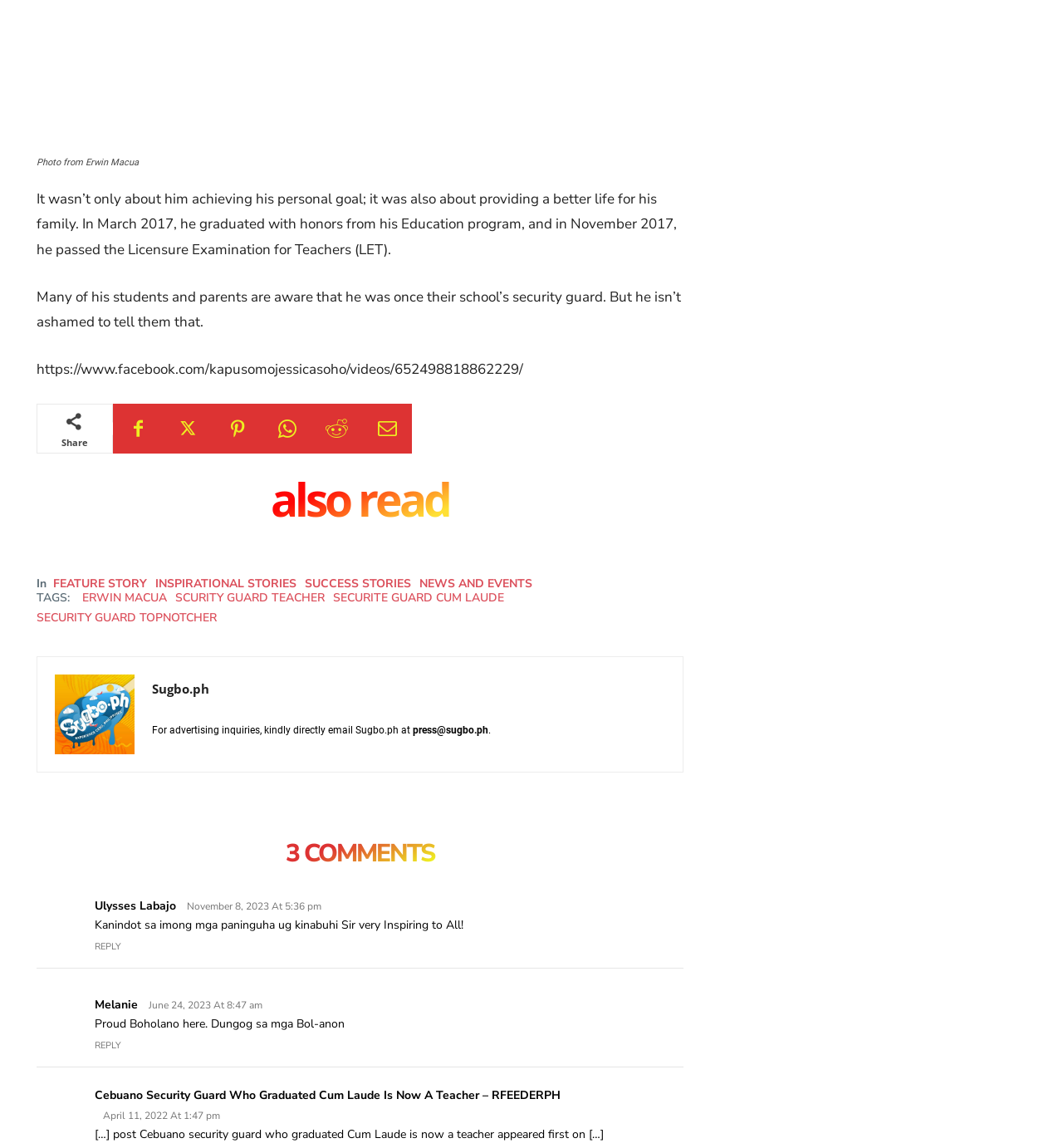What is the name of the person who commented 'Kanindot sa imong mga paninguha ug kinabuhi Sir very Inspiring to All!'?
Answer the question with detailed information derived from the image.

The comment 'Kanindot sa imong mga paninguha ug kinabuhi Sir very Inspiring to All!' is attributed to a user named Ulysses Labajo, as indicated by the presence of an image with his name and a timestamp.